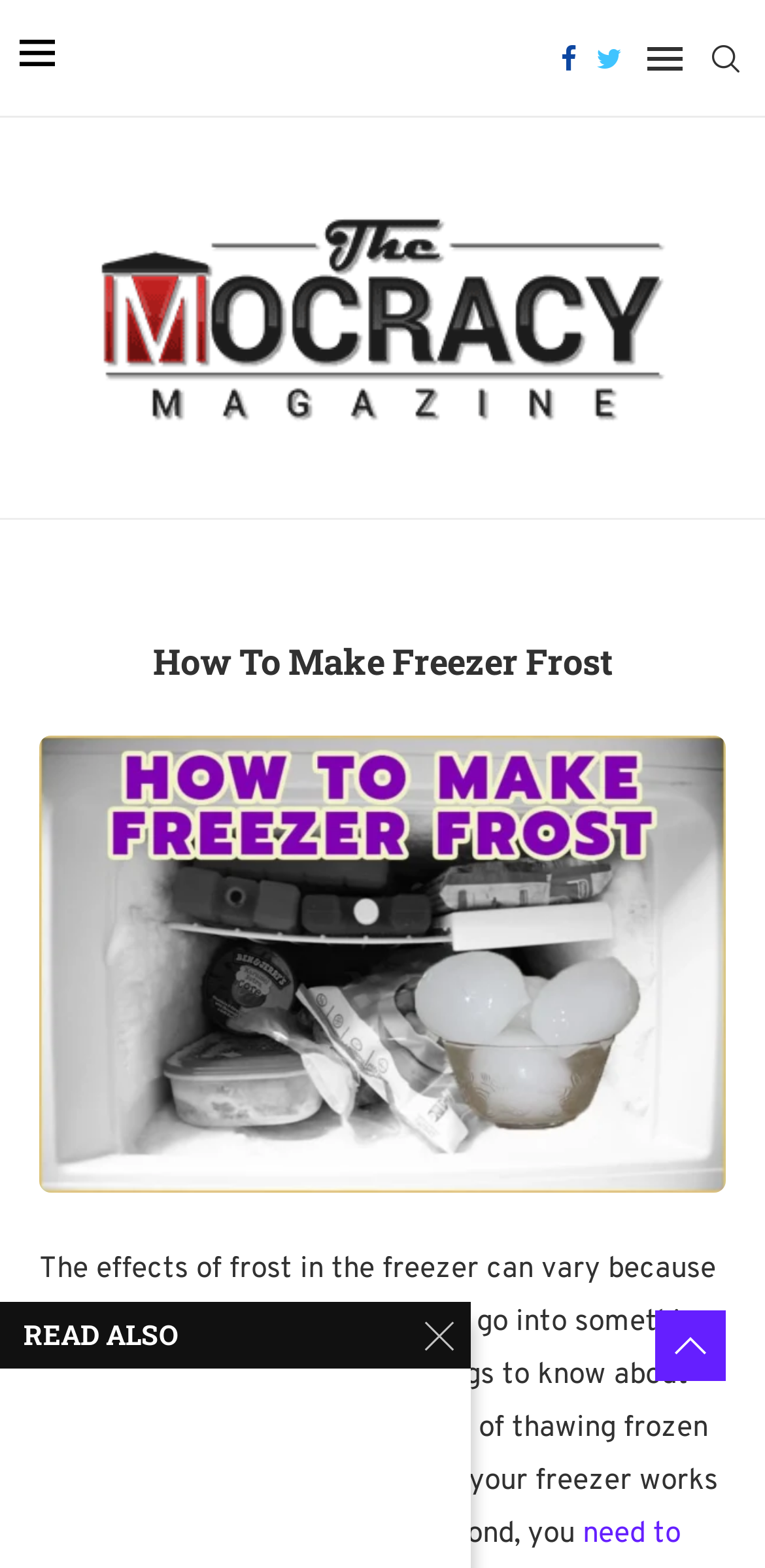Please answer the following question using a single word or phrase: 
Is there an image related to the topic?

Yes